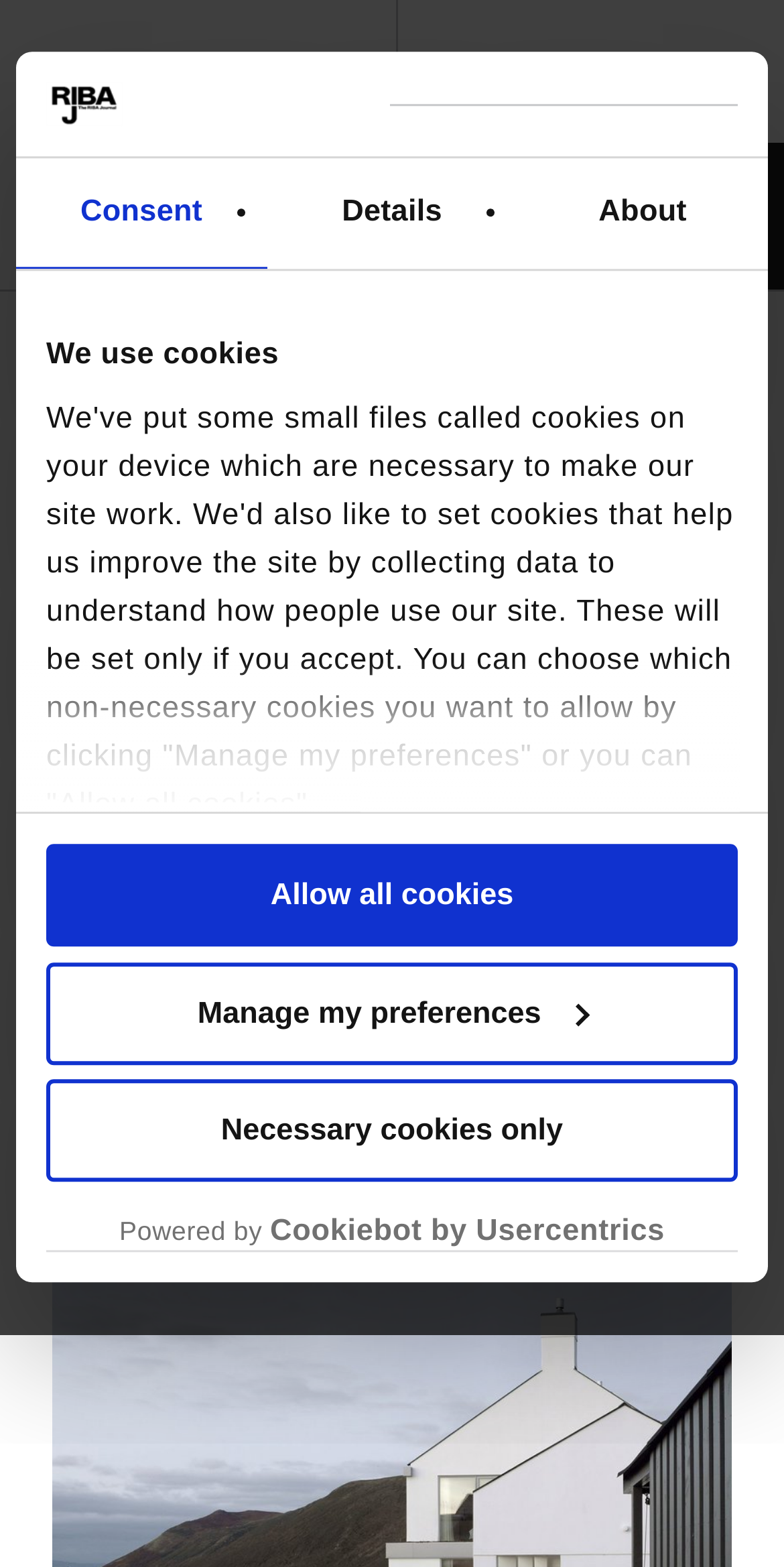Please identify the bounding box coordinates of the region to click in order to complete the given instruction: "Learn about 'sustainability'". The coordinates should be four float numbers between 0 and 1, i.e., [left, top, right, bottom].

None